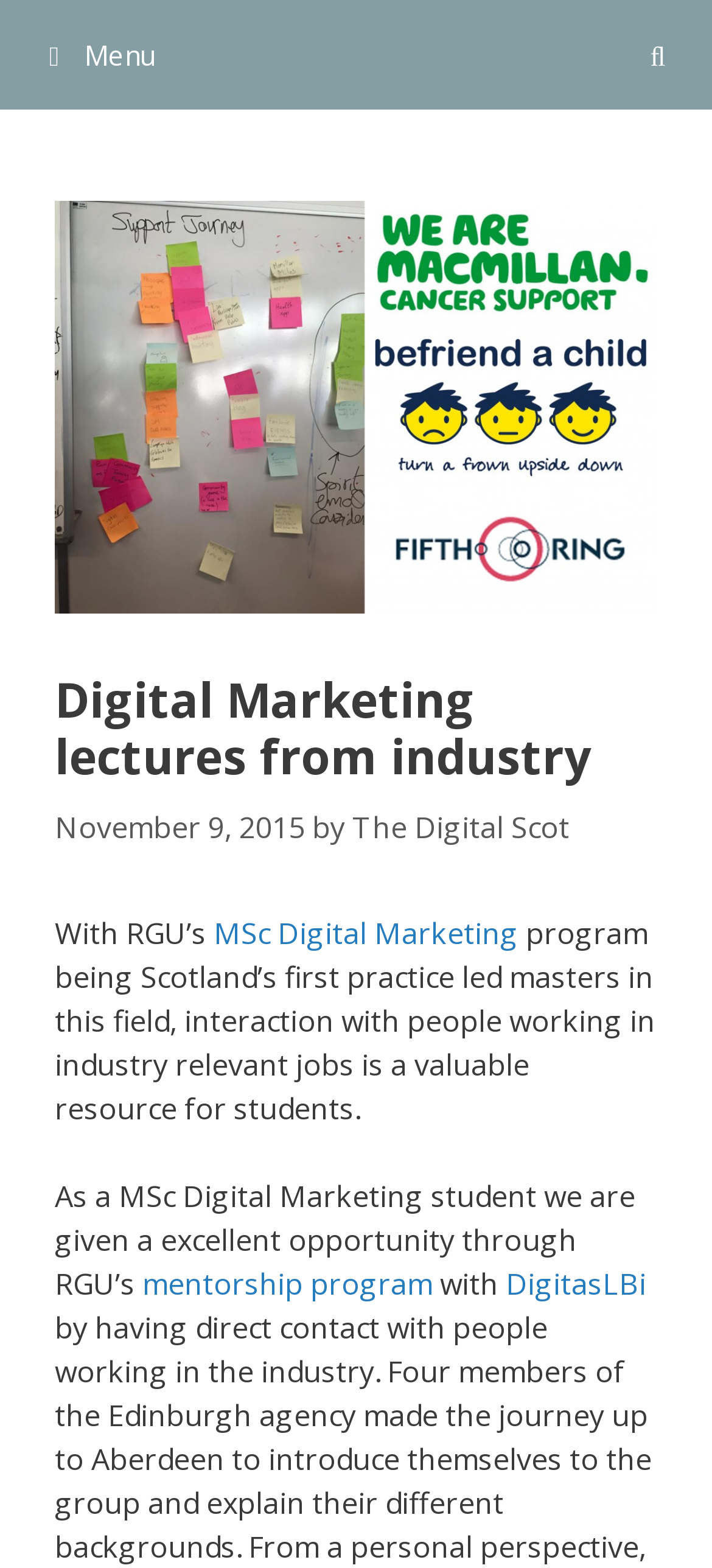Predict the bounding box of the UI element based on the description: "aria-label="Open Search Bar"". The coordinates should be four float numbers between 0 and 1, formatted as [left, top, right, bottom].

[0.848, 0.0, 1.0, 0.07]